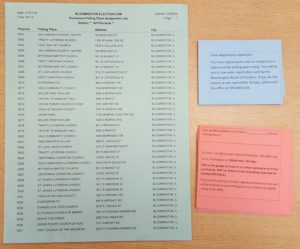Break down the image and provide a full description, noting any significant aspects.

The image displays a neatly organized setup on a table, likely for a voter registration process. On the left, a long green sheet lists polling places, showcasing important details necessary for the registration task. Next to it, positioned on the right, are two colored slips of paper: a blue one containing instructions or notes, and a pink slip with additional guidance or information. This arrangement suggests a systematic approach to managing voter registration supplies, emphasizing the importance of having easily accessible resources during the process. The overall presentation reflects an organized workspace aimed at facilitating effective voter outreach.